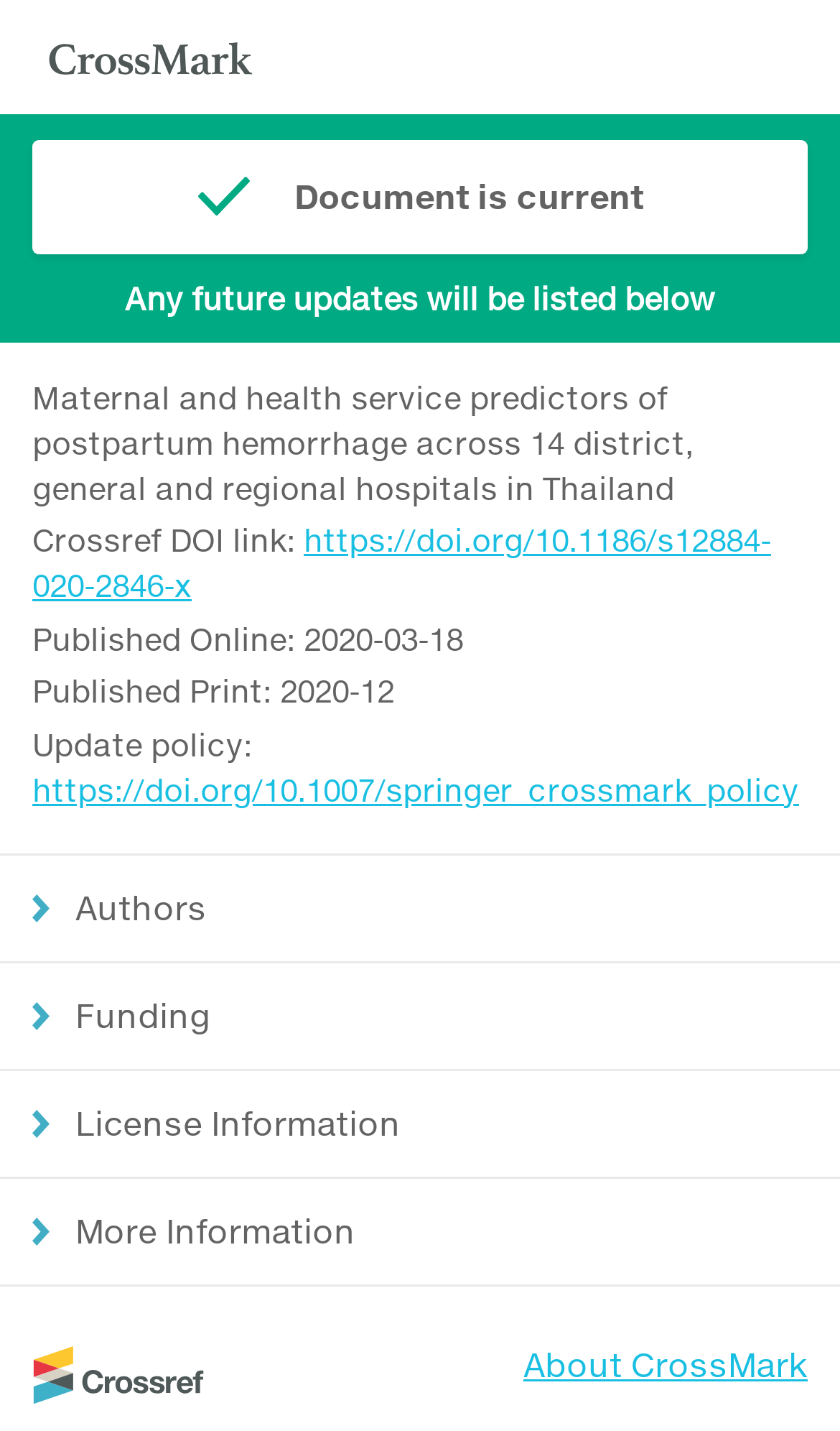Please mark the clickable region by giving the bounding box coordinates needed to complete this instruction: "view 2125 BARTON".

None